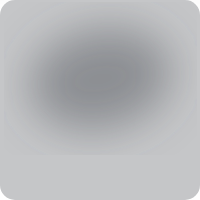Give a one-word or one-phrase response to the question: 
What is the screen size of the laptop?

15.6'